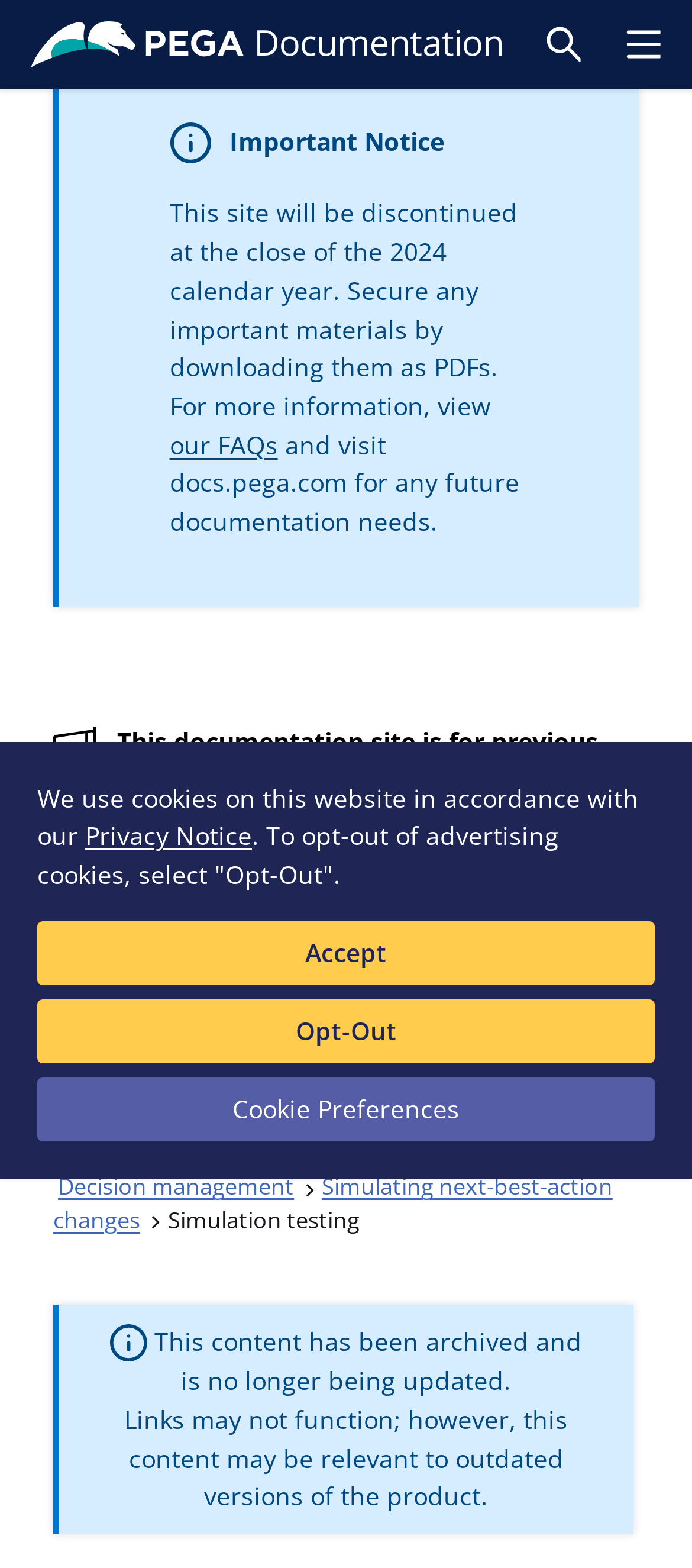Locate the bounding box coordinates of the element that should be clicked to execute the following instruction: "Understand the eternal student syndrome".

None